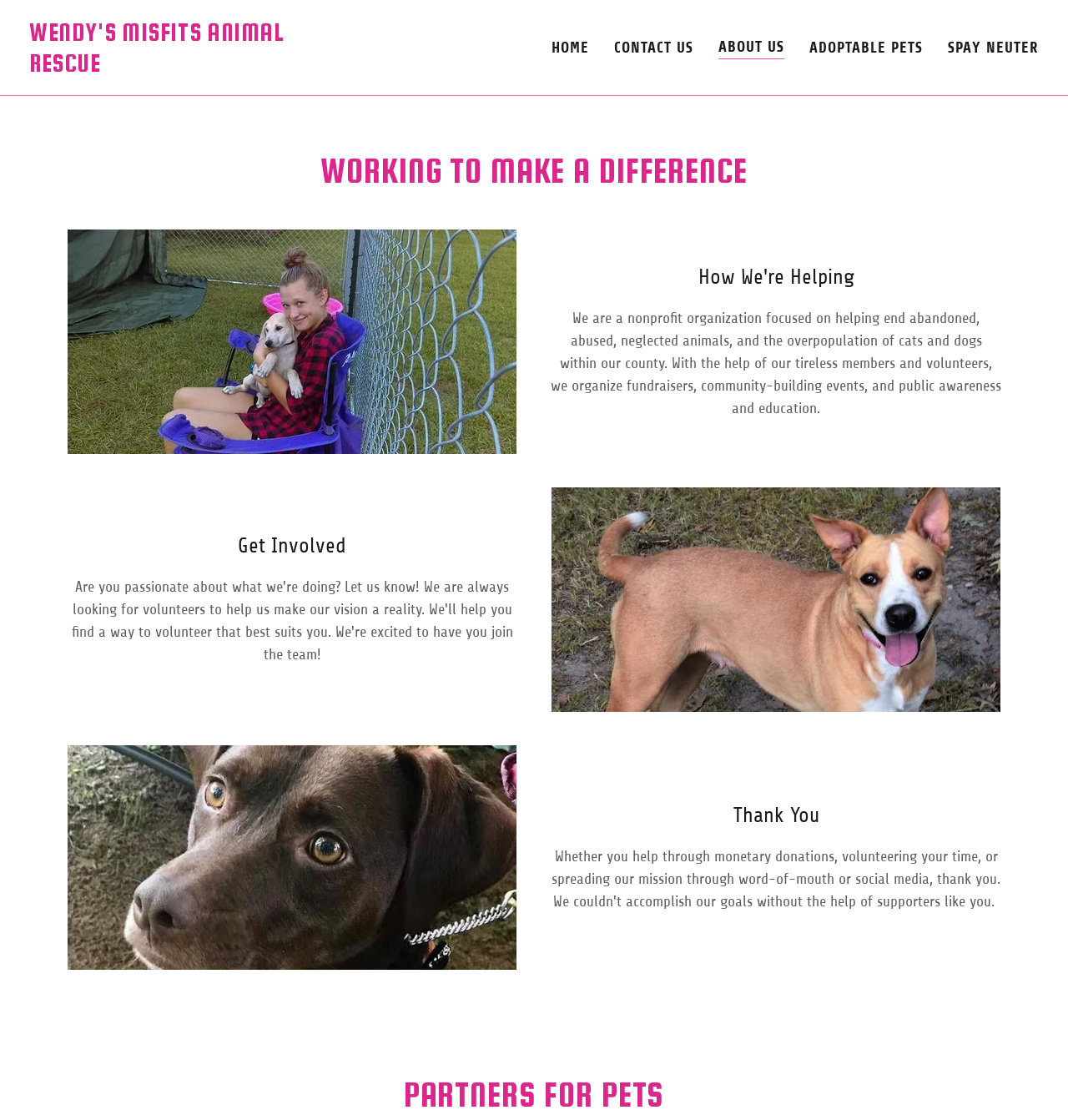Provide a thorough description of the webpage's content and layout.

The webpage is about Wendy's Misfits Animal Rescue, a nonprofit organization dedicated to helping abandoned, abused, and neglected animals. At the top left of the page, there is a prominent link to the organization's name, "WENDY'S MISFITS ANIMAL RESCUE", which is also a heading. Below this, there are five links to different sections of the website: "HOME", "CONTACT US", "ABOUT US", "ADOPTABLE PETS", and "SPAY NEUTER", arranged horizontally across the top of the page.

On the left side of the page, there is a vertical menu with the same five links, allowing users to navigate to different parts of the website. Below the menu, there is a horizontal separator line.

The main content of the page is divided into three sections. The first section has a heading "WORKING TO MAKE A DIFFERENCE" and features an image below it. The second section has a heading "How We're Helping" and a paragraph of text that describes the organization's mission and activities. Below the text, there is another image. The third section has a heading "Get Involved" and features an image.

At the bottom of the page, there is a heading "Thank You". Throughout the page, there are a total of three images, which are not explicitly described.